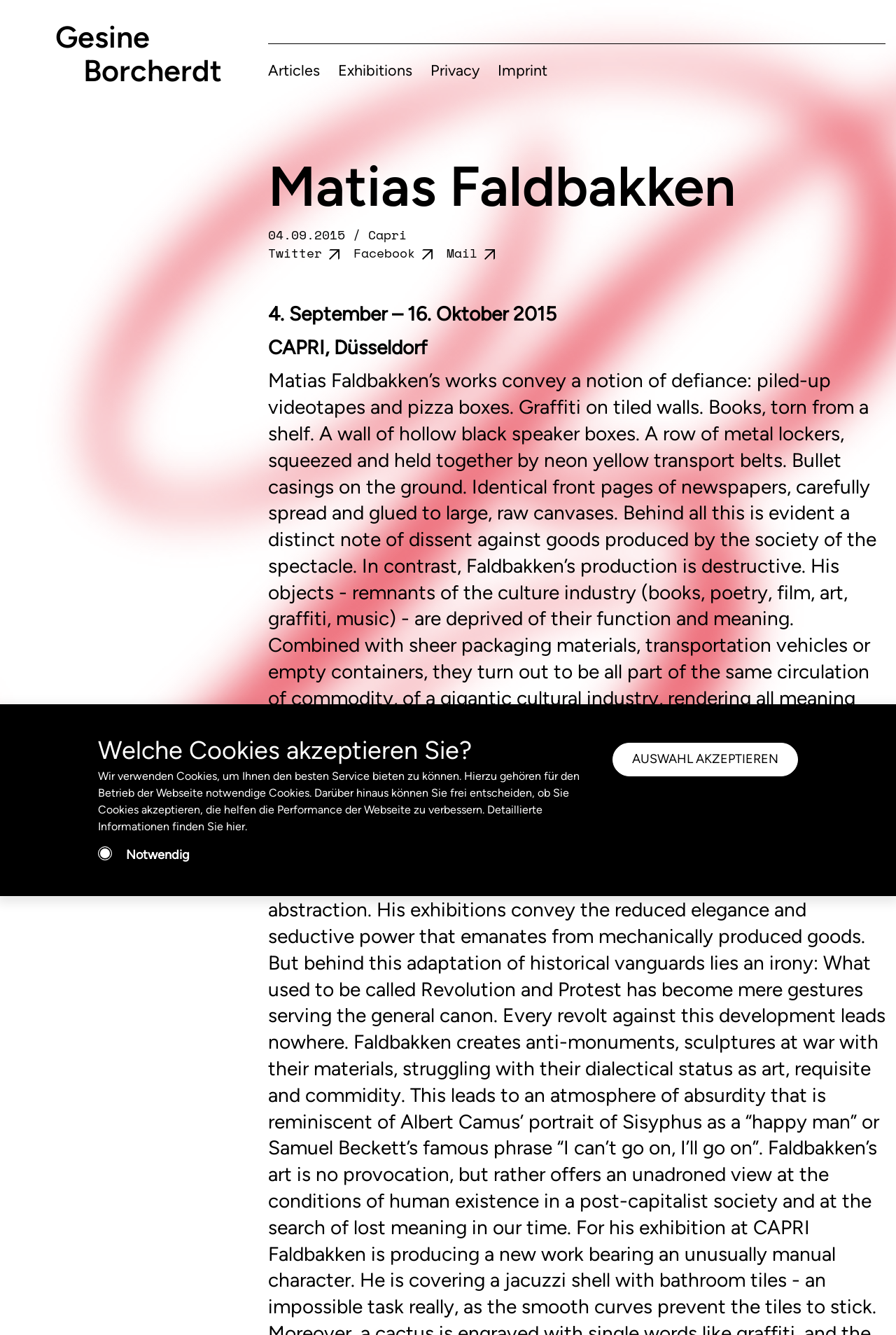What is the name of the person on this webpage?
Provide a detailed and well-explained answer to the question.

The name 'Gesine Borcherdt' is mentioned as the main heading of the webpage, and it is also a link at the top of the page.